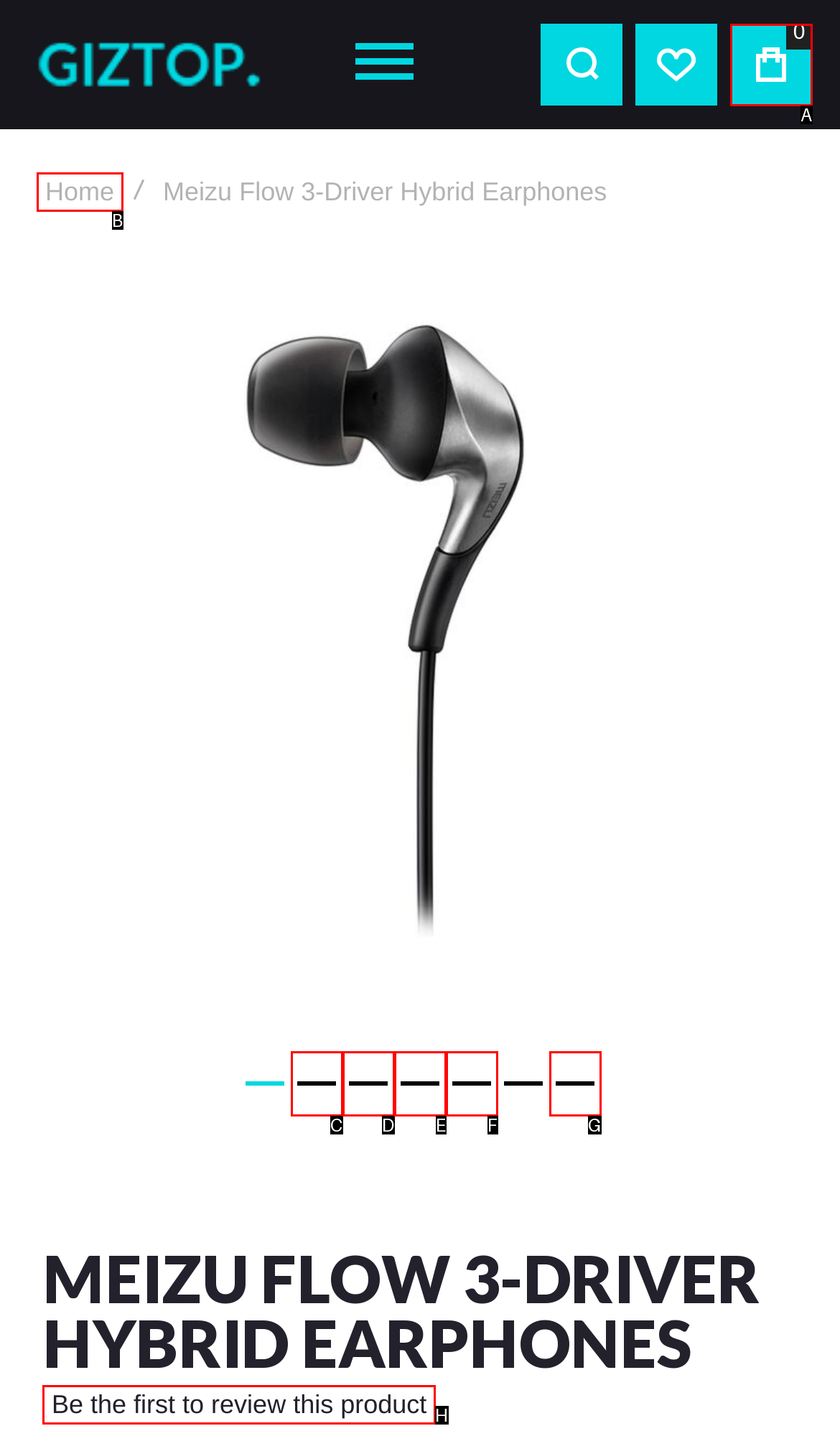Determine which UI element I need to click to achieve the following task: Be the first to review this product Provide your answer as the letter of the selected option.

H